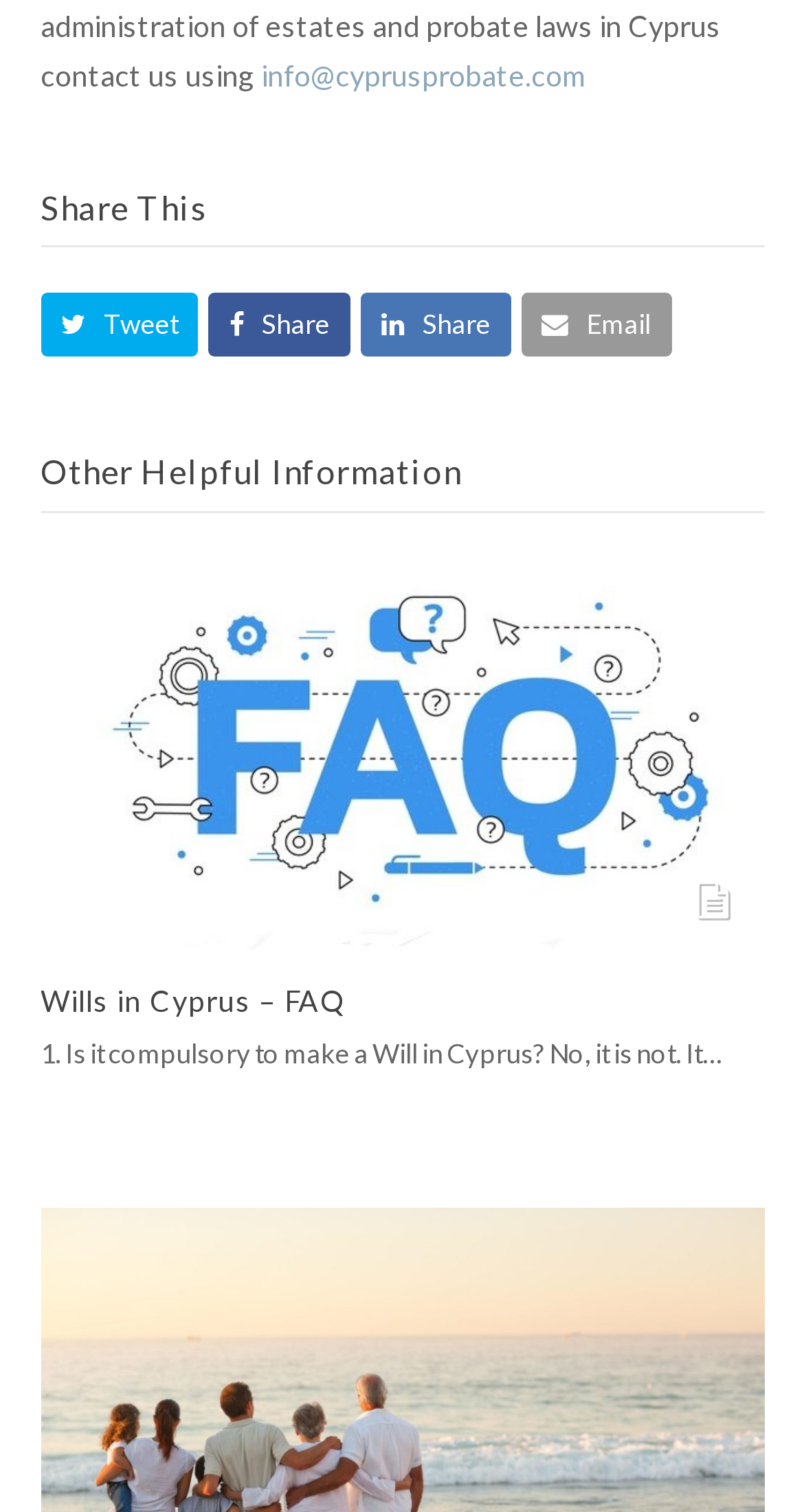How many FAQs are listed?
Based on the image, provide your answer in one word or phrase.

1